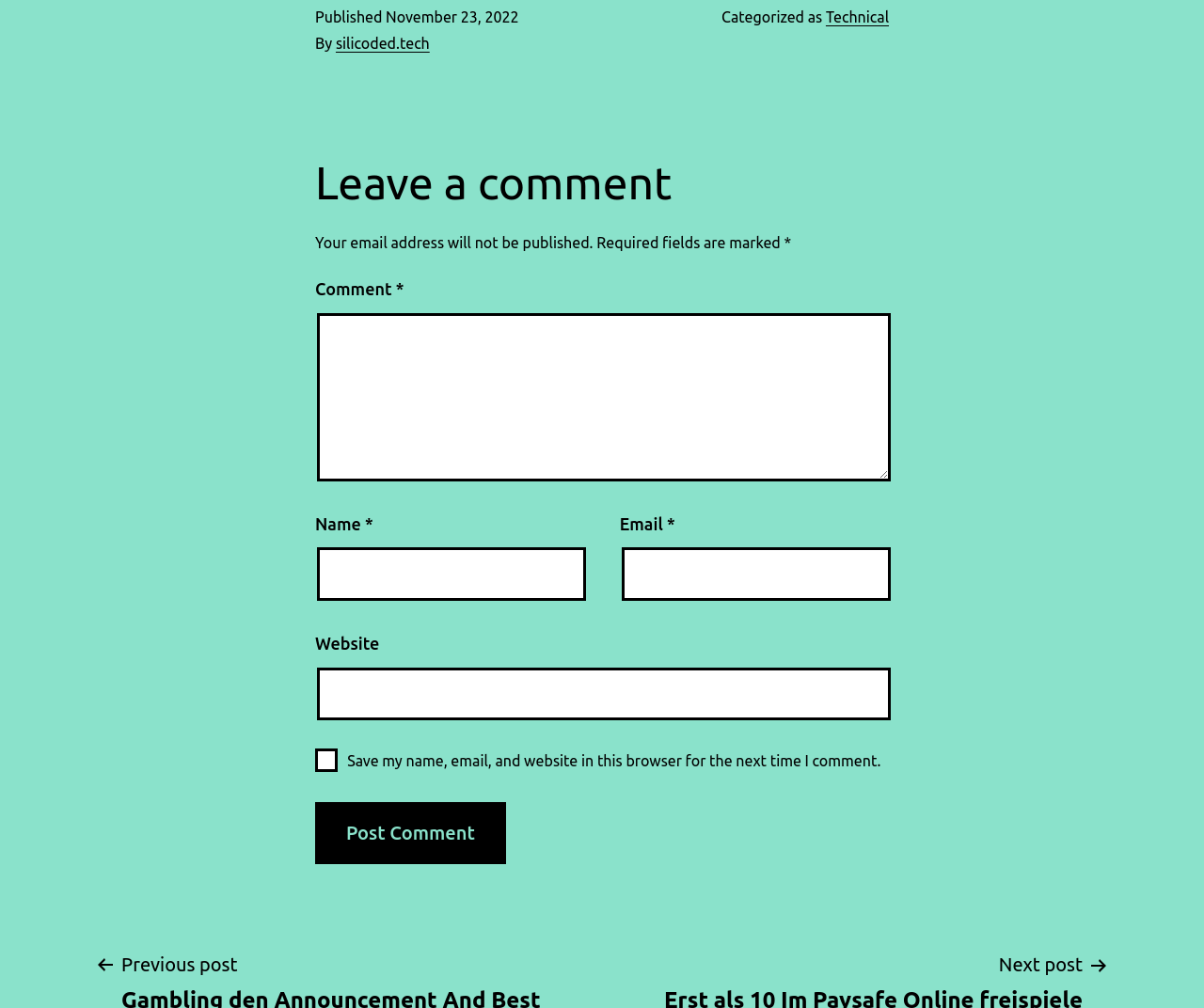Locate the bounding box coordinates of the clickable part needed for the task: "Post your comment".

[0.262, 0.796, 0.42, 0.858]